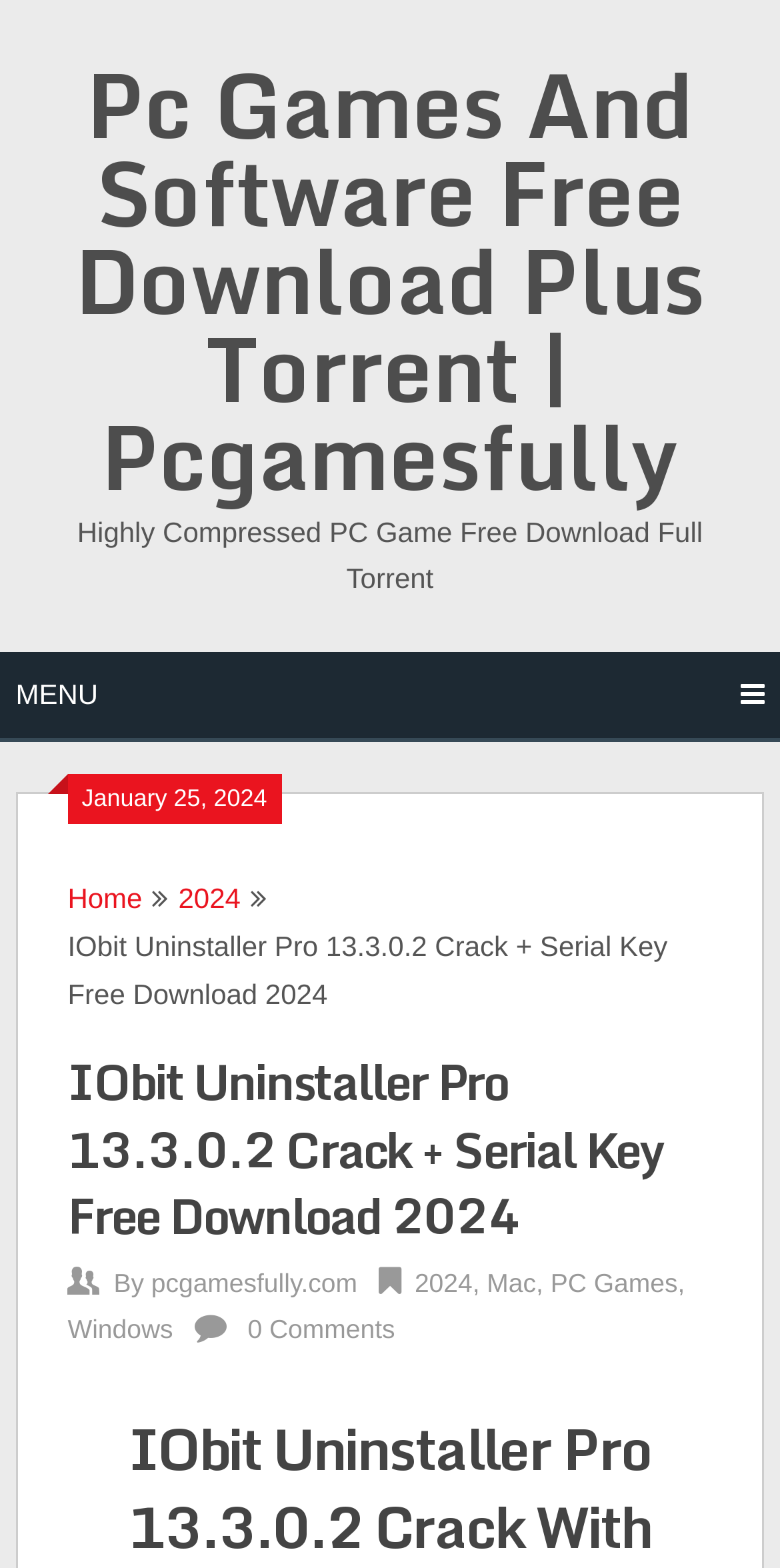Please identify the coordinates of the bounding box for the clickable region that will accomplish this instruction: "go to home page".

[0.087, 0.562, 0.182, 0.583]